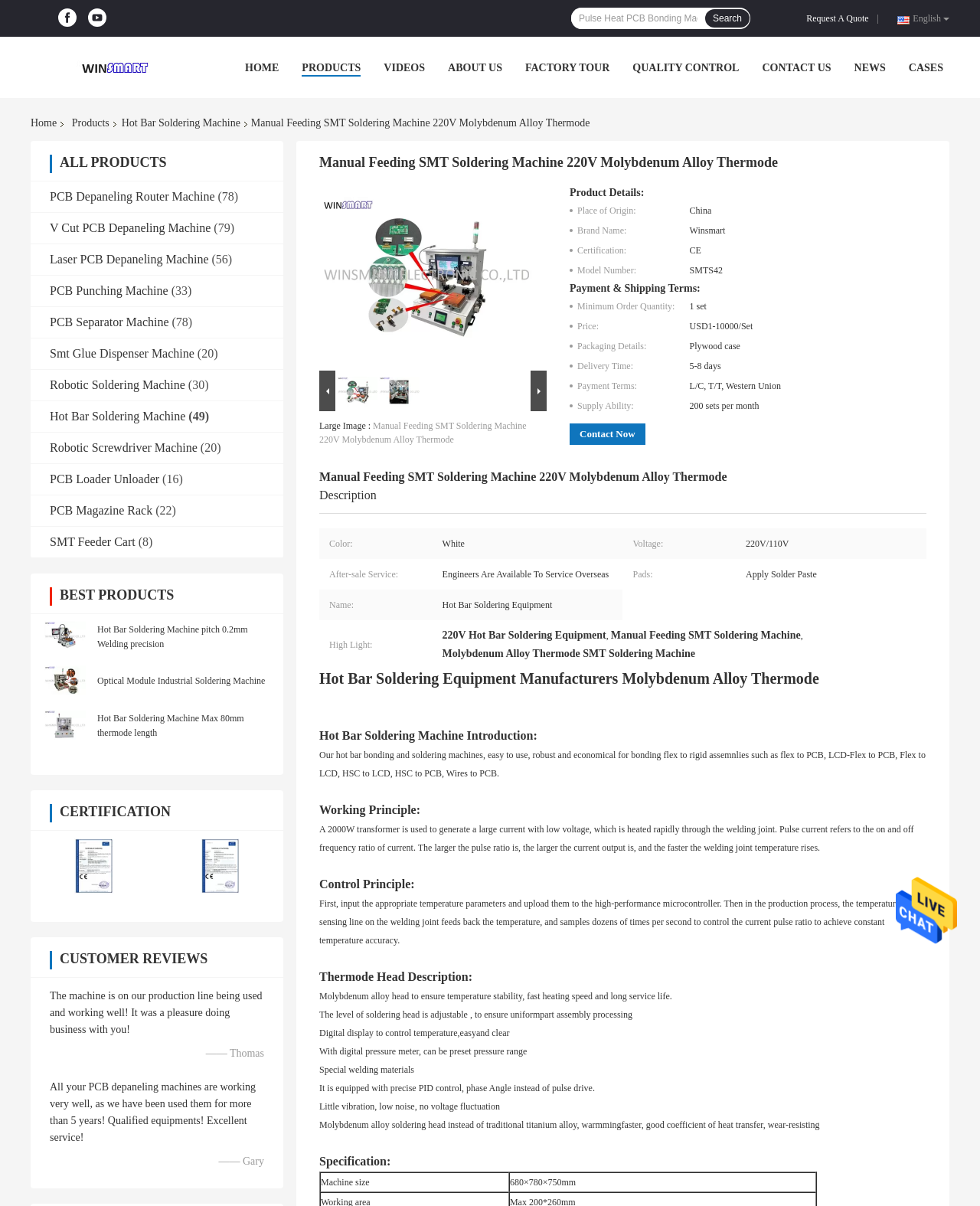Given the description: "Log in", determine the bounding box coordinates of the UI element. The coordinates should be formatted as four float numbers between 0 and 1, [left, top, right, bottom].

None